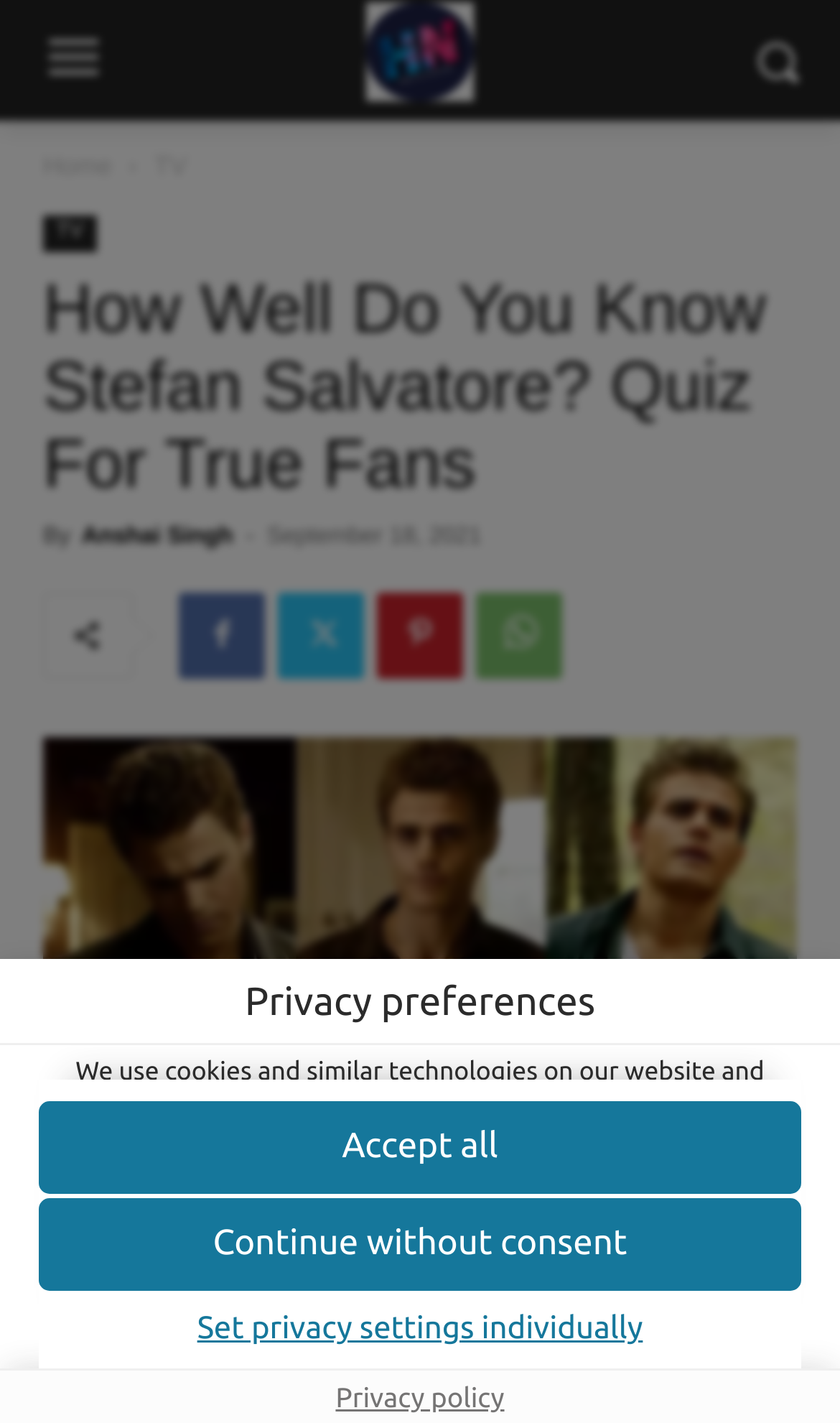Locate the bounding box coordinates of the element that should be clicked to execute the following instruction: "Set privacy settings individually".

[0.047, 0.911, 0.953, 0.957]